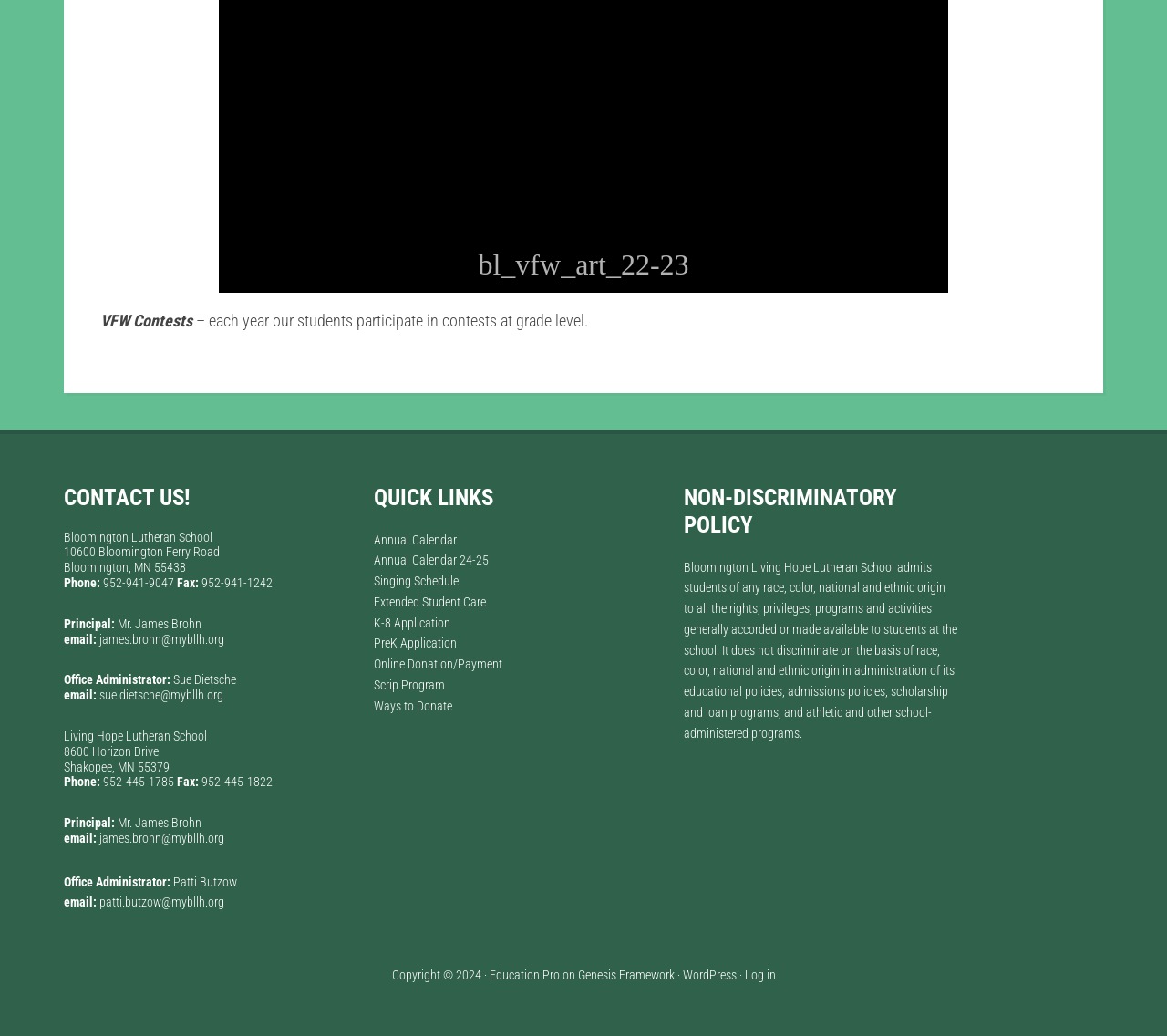Using the element description provided, determine the bounding box coordinates in the format (top-left x, top-left y, bottom-right x, bottom-right y). Ensure that all values are floating point numbers between 0 and 1. Element description: Annual Calendar 24-25

[0.32, 0.534, 0.419, 0.548]